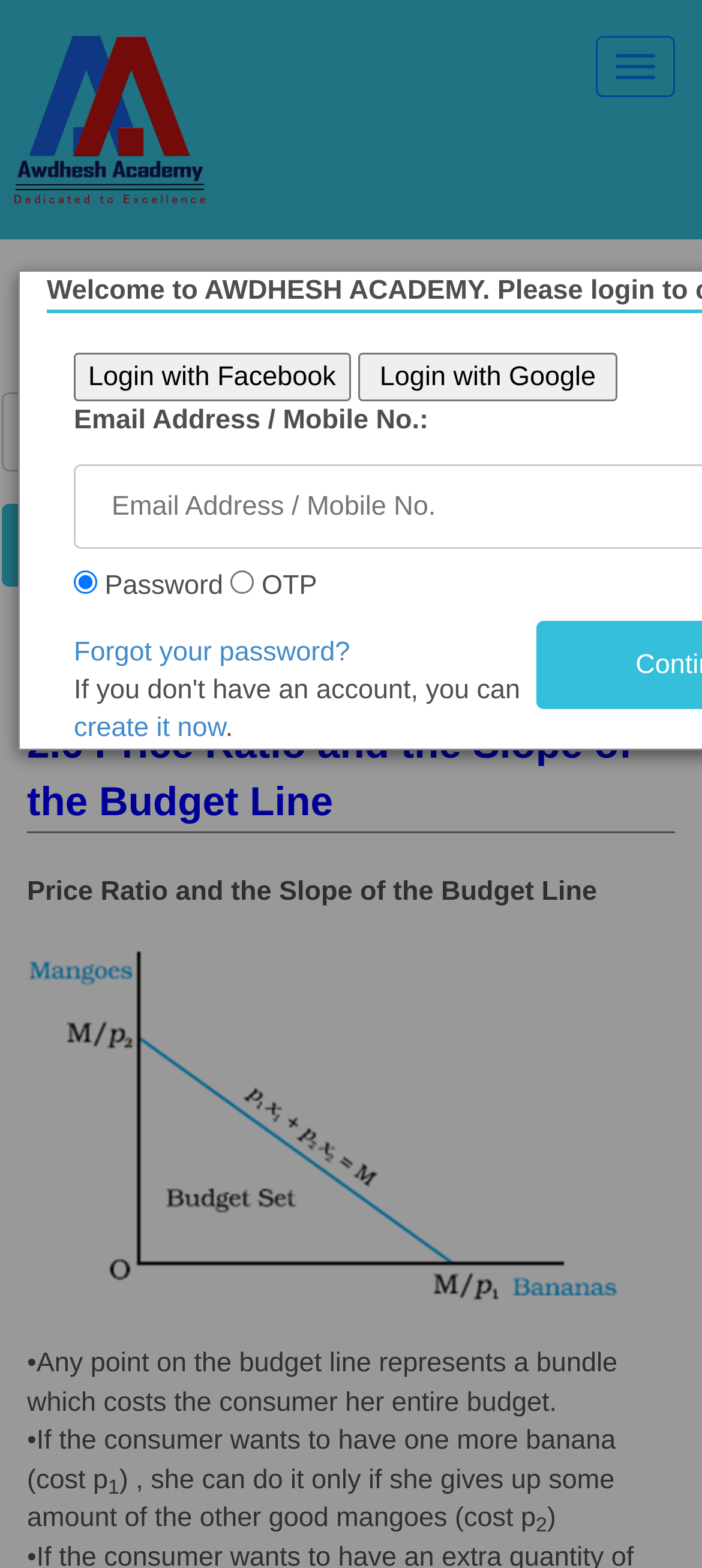Give a one-word or short phrase answer to the question: 
What is the purpose of the button 'Search'?

To search topics